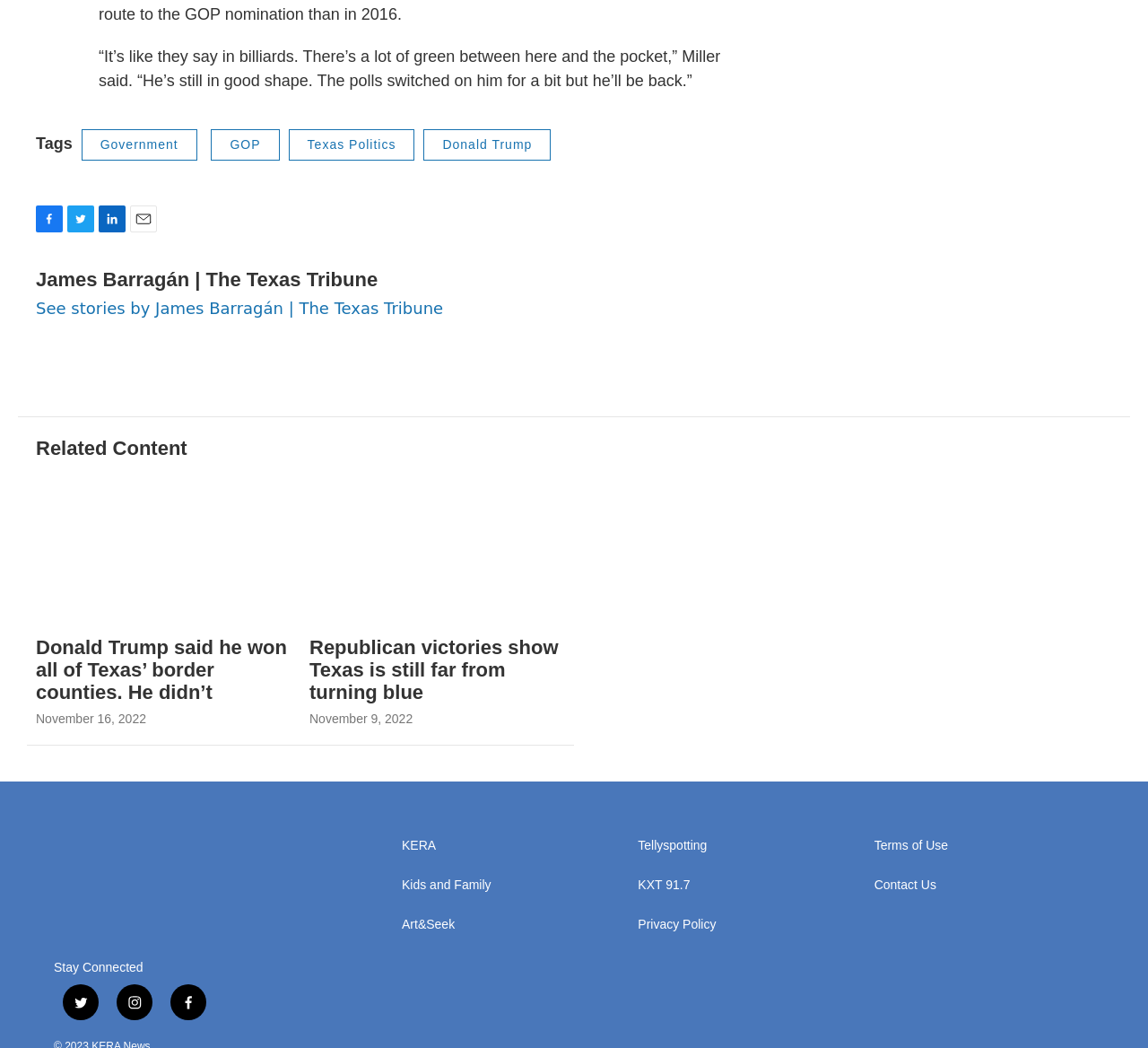What is the topic of the first article?
Look at the screenshot and respond with a single word or phrase.

Donald Trump